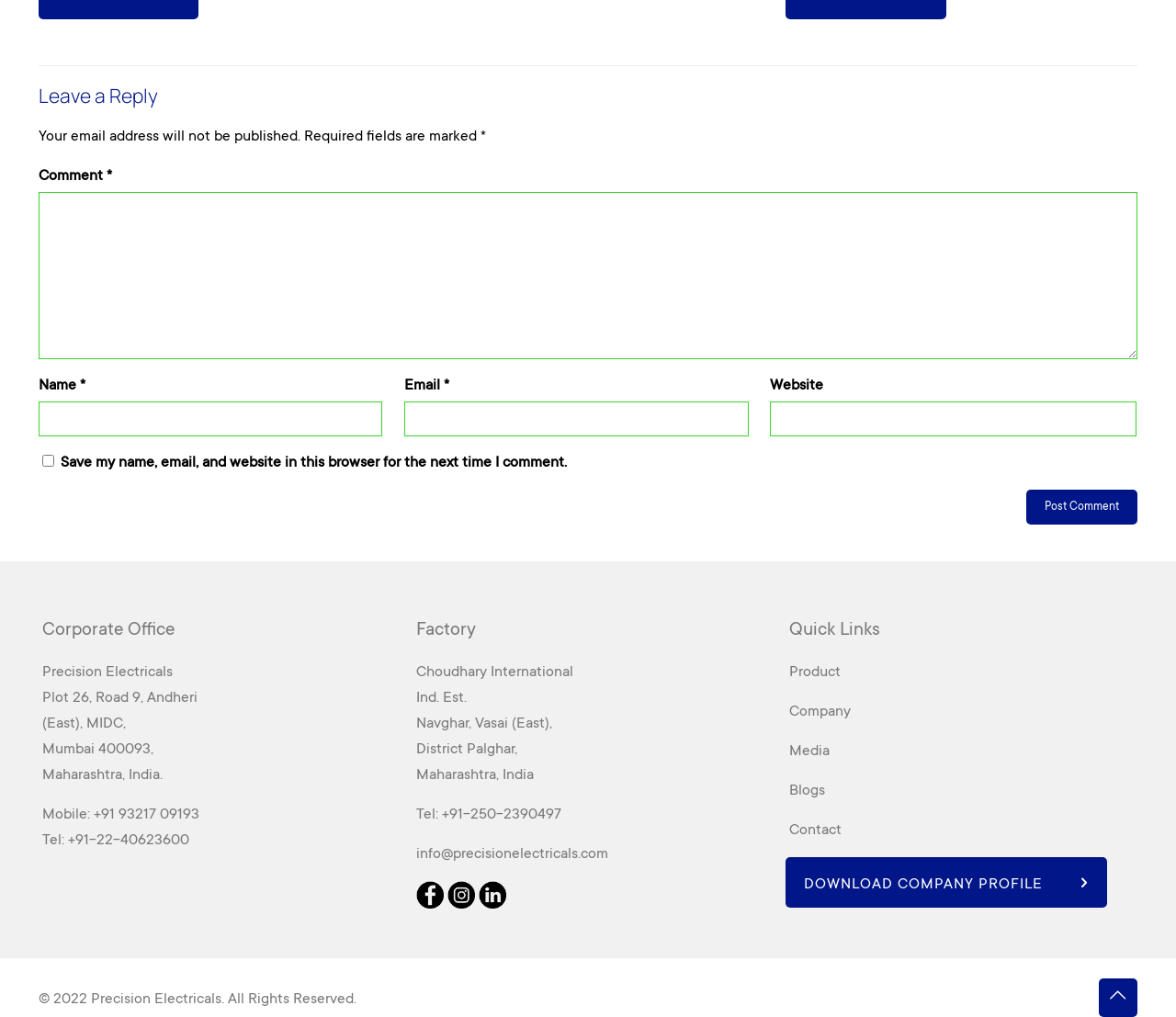Please identify the bounding box coordinates of the area I need to click to accomplish the following instruction: "Leave a comment".

[0.033, 0.188, 0.967, 0.353]